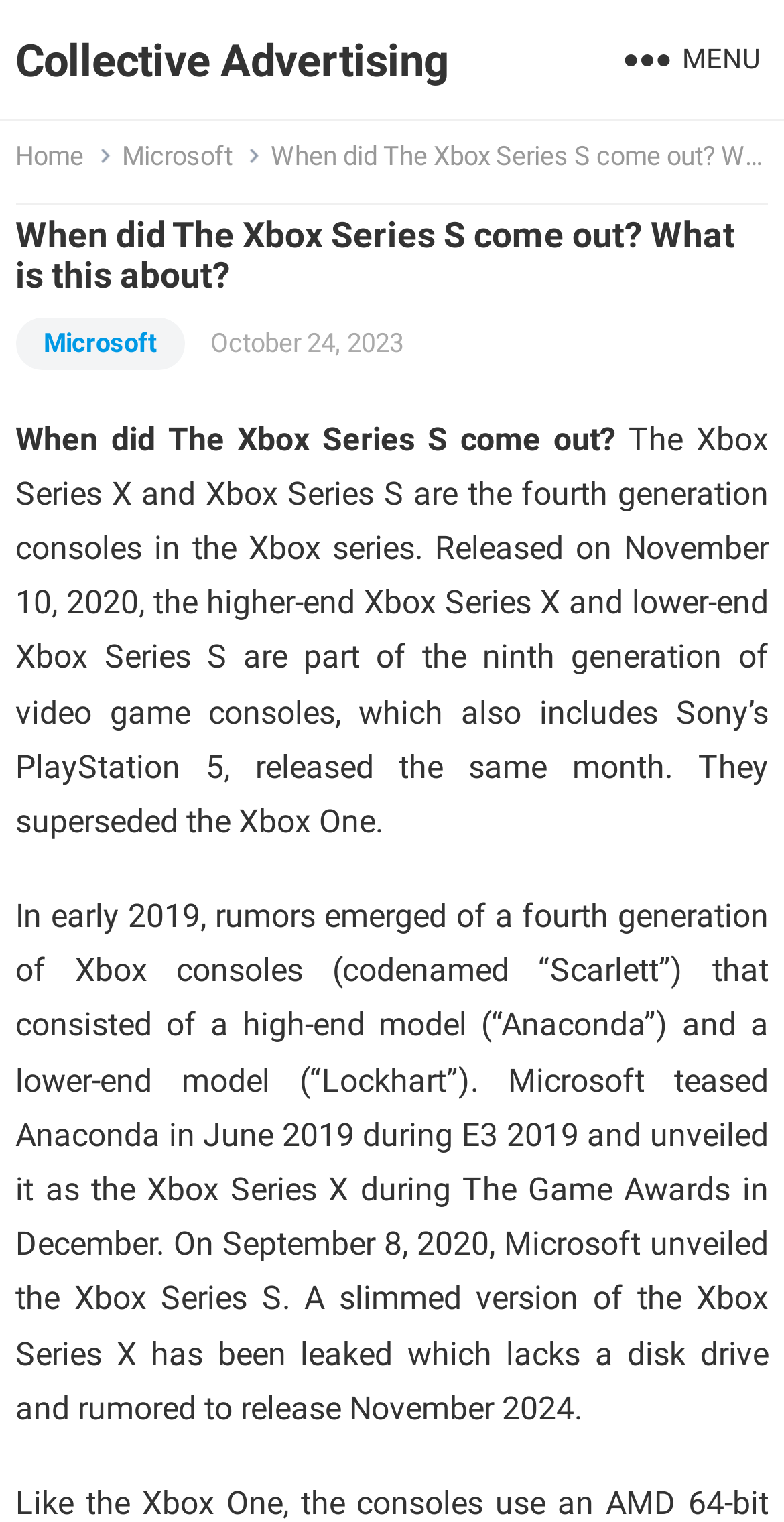Predict the bounding box of the UI element that fits this description: "Microsoft".

[0.02, 0.209, 0.235, 0.244]